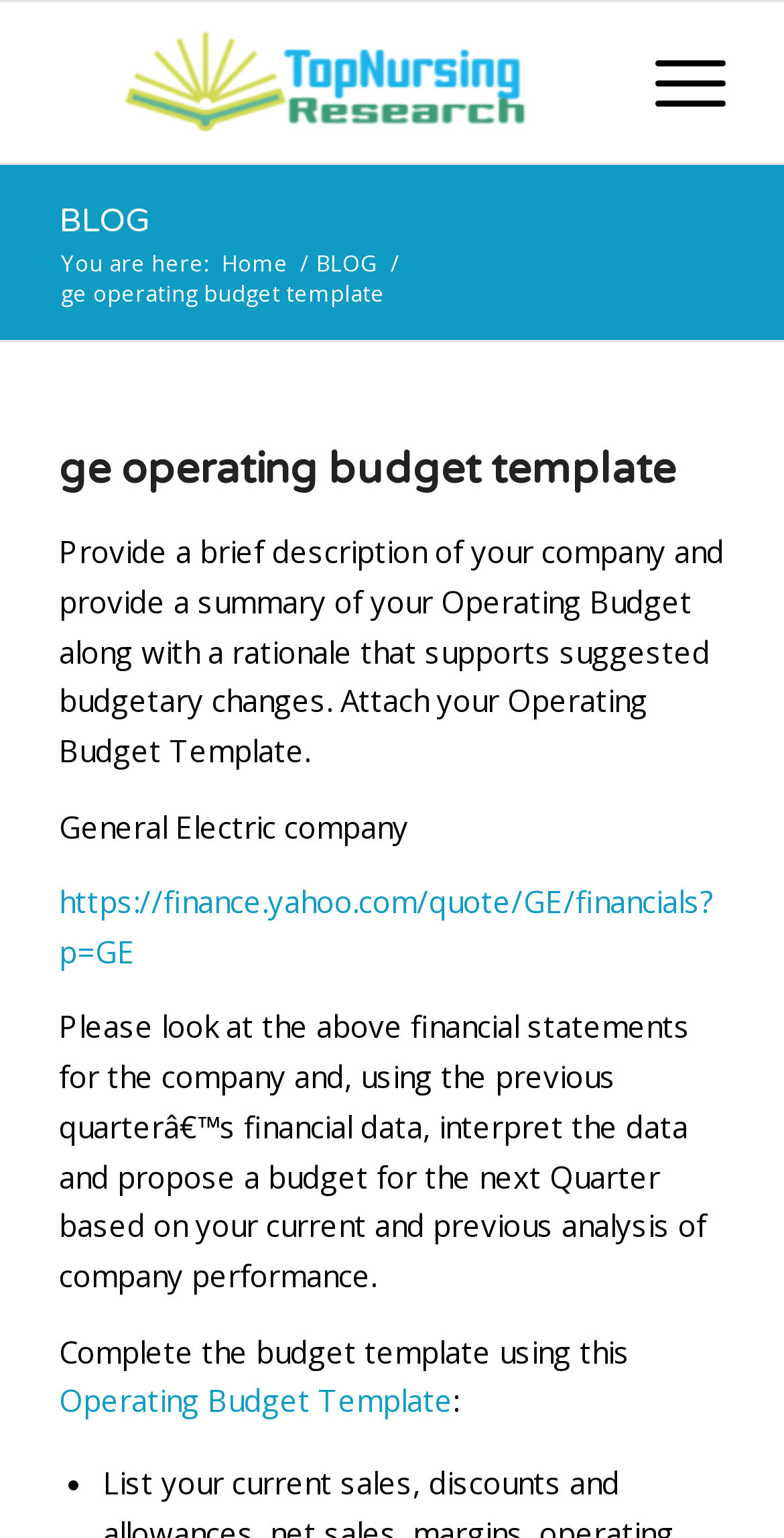What is the purpose of the Operating Budget Template?
Using the visual information, reply with a single word or short phrase.

To propose a budget